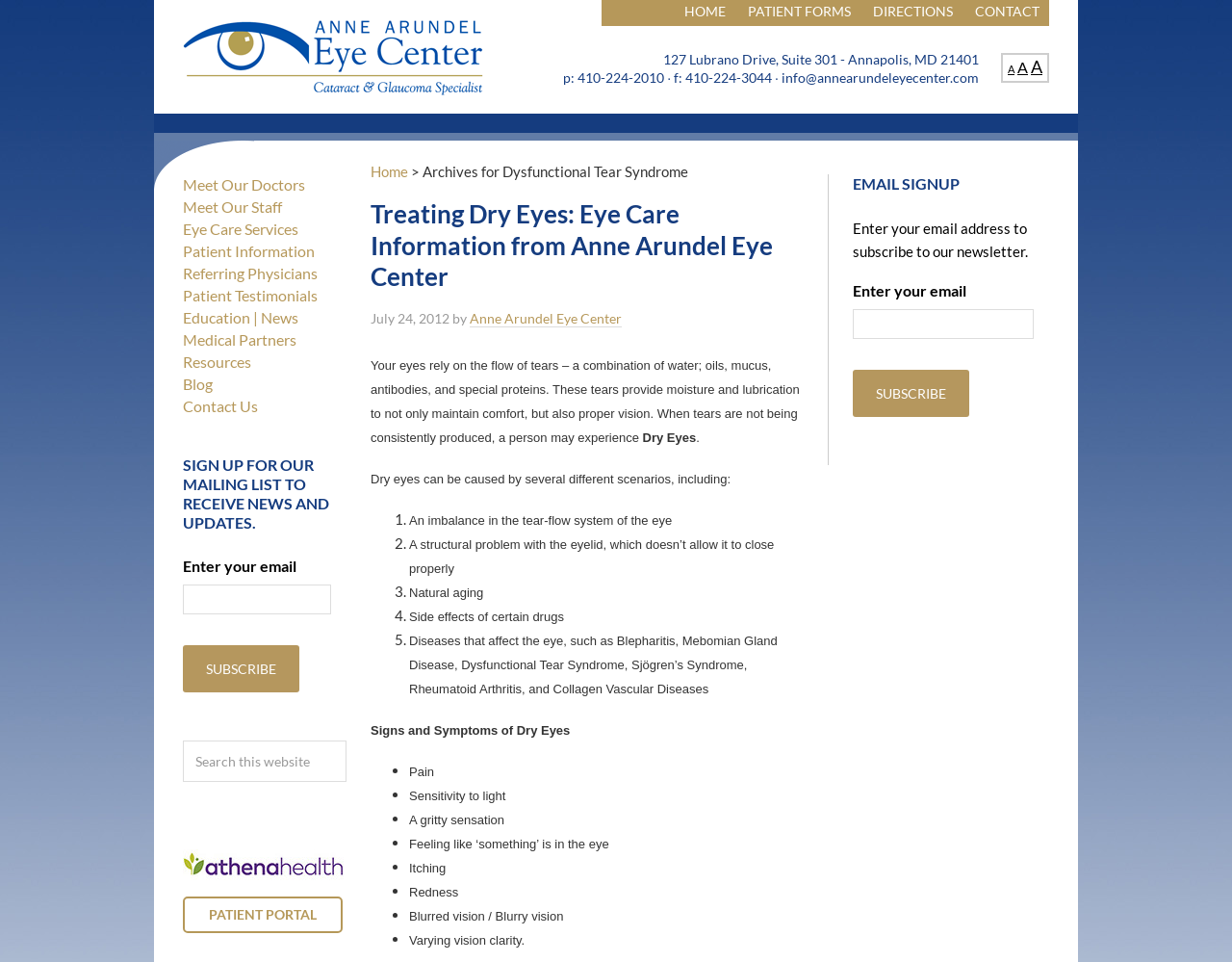Determine the bounding box coordinates of the clickable region to execute the instruction: "Click on the 'PATIENT PORTAL' link". The coordinates should be four float numbers between 0 and 1, denoted as [left, top, right, bottom].

[0.148, 0.932, 0.278, 0.97]